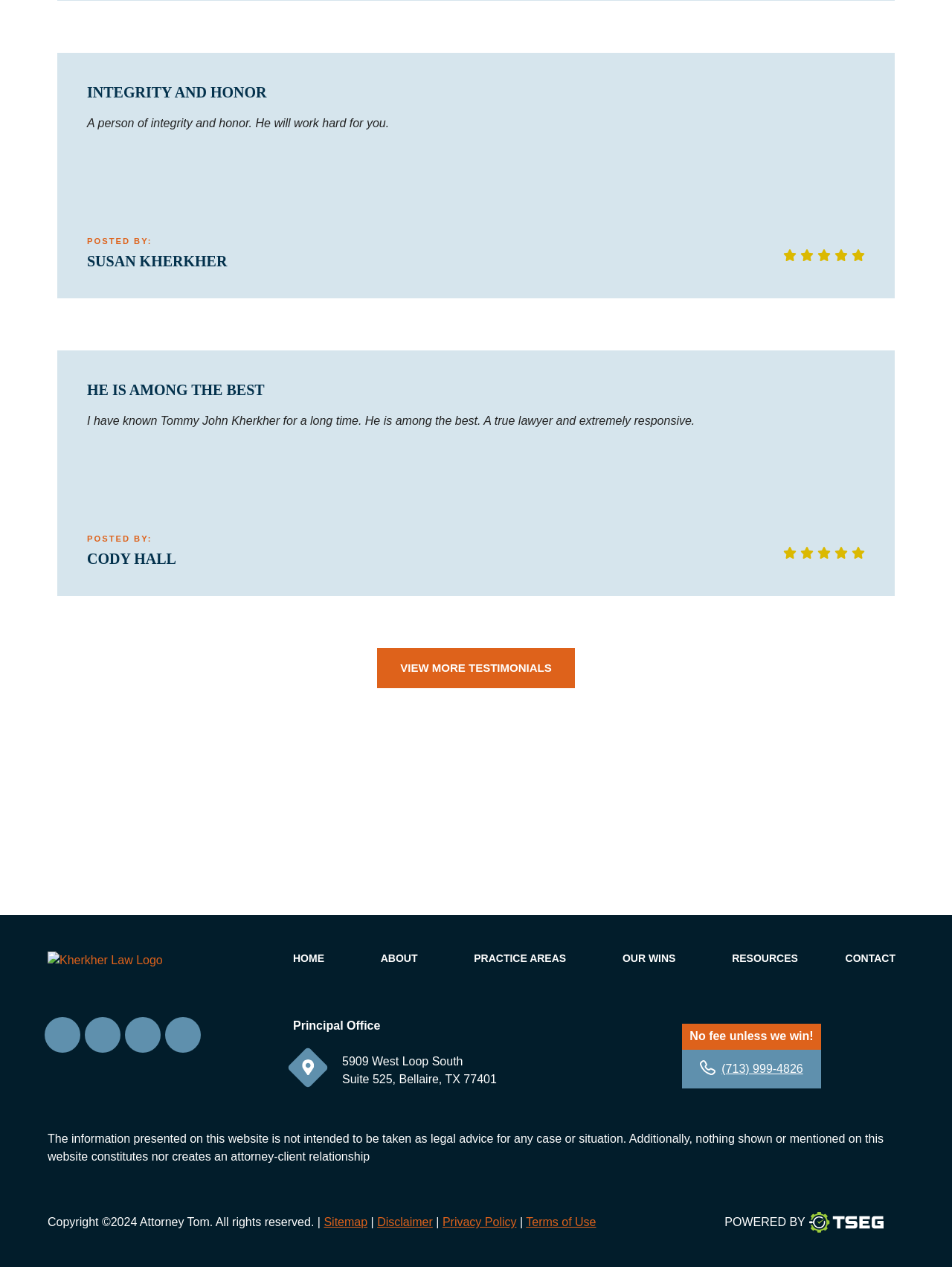From the element description: "alt="Kherkher Law Logo"", extract the bounding box coordinates of the UI element. The coordinates should be expressed as four float numbers between 0 and 1, in the order [left, top, right, bottom].

[0.05, 0.751, 0.229, 0.765]